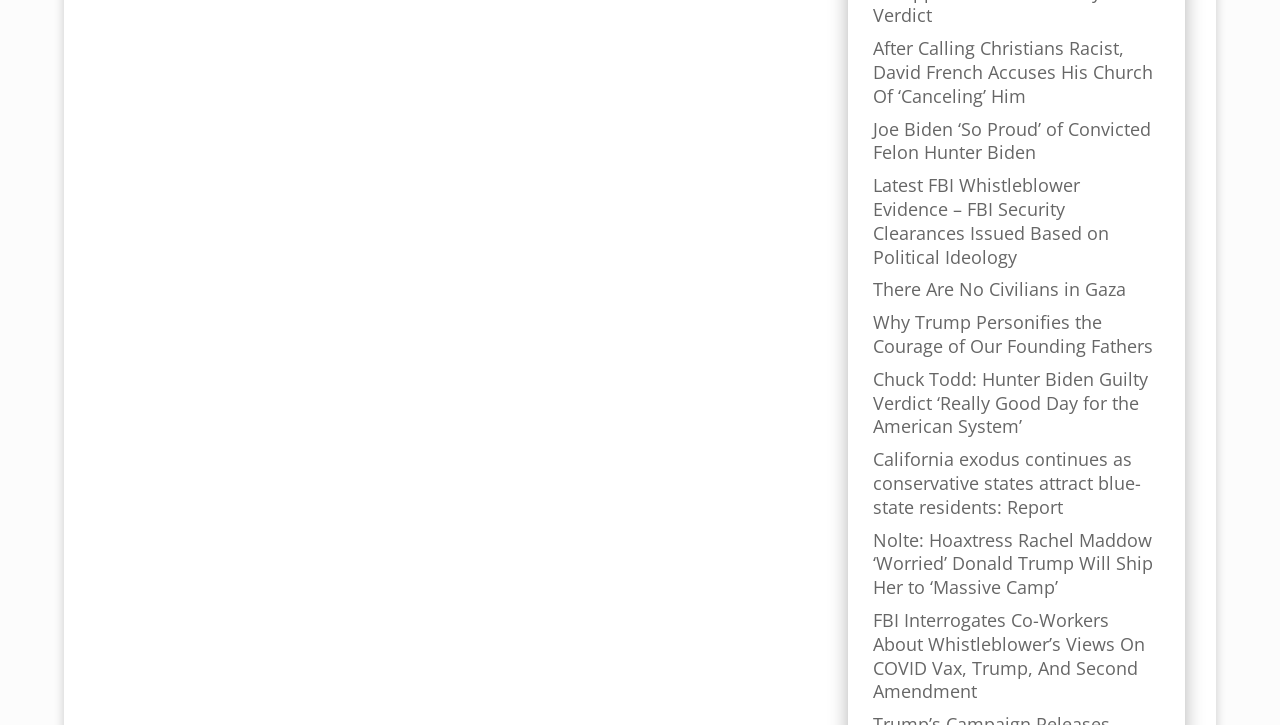Specify the bounding box coordinates of the element's region that should be clicked to achieve the following instruction: "Check out". The bounding box coordinates consist of four float numbers between 0 and 1, in the format [left, top, right, bottom].

None